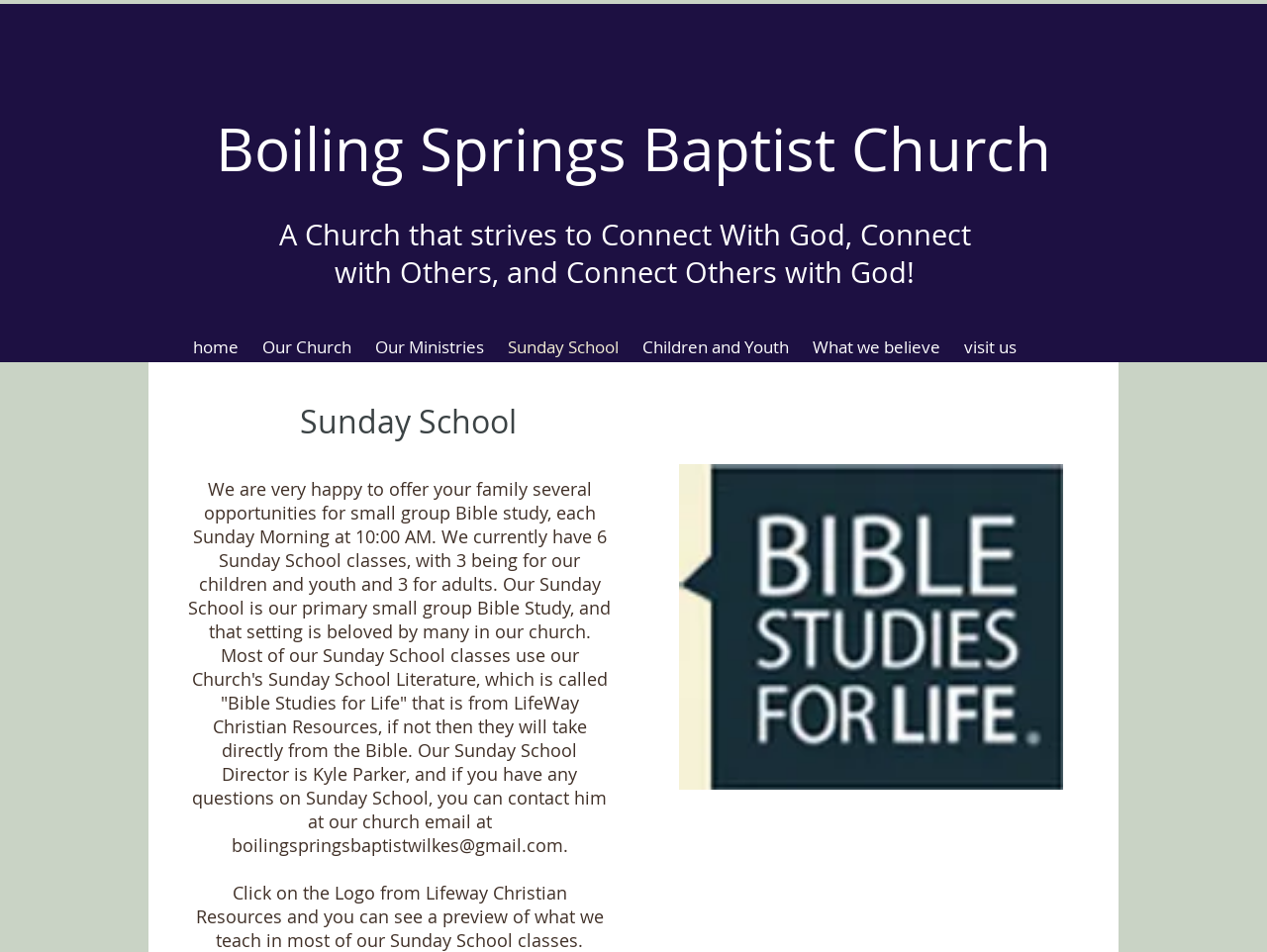What is the time of Sunday School?
Deliver a detailed and extensive answer to the question.

The webpage states that 'We are very happy to offer your family several opportunities for small group Bible study, each Sunday Morning at 10:00 AM.'